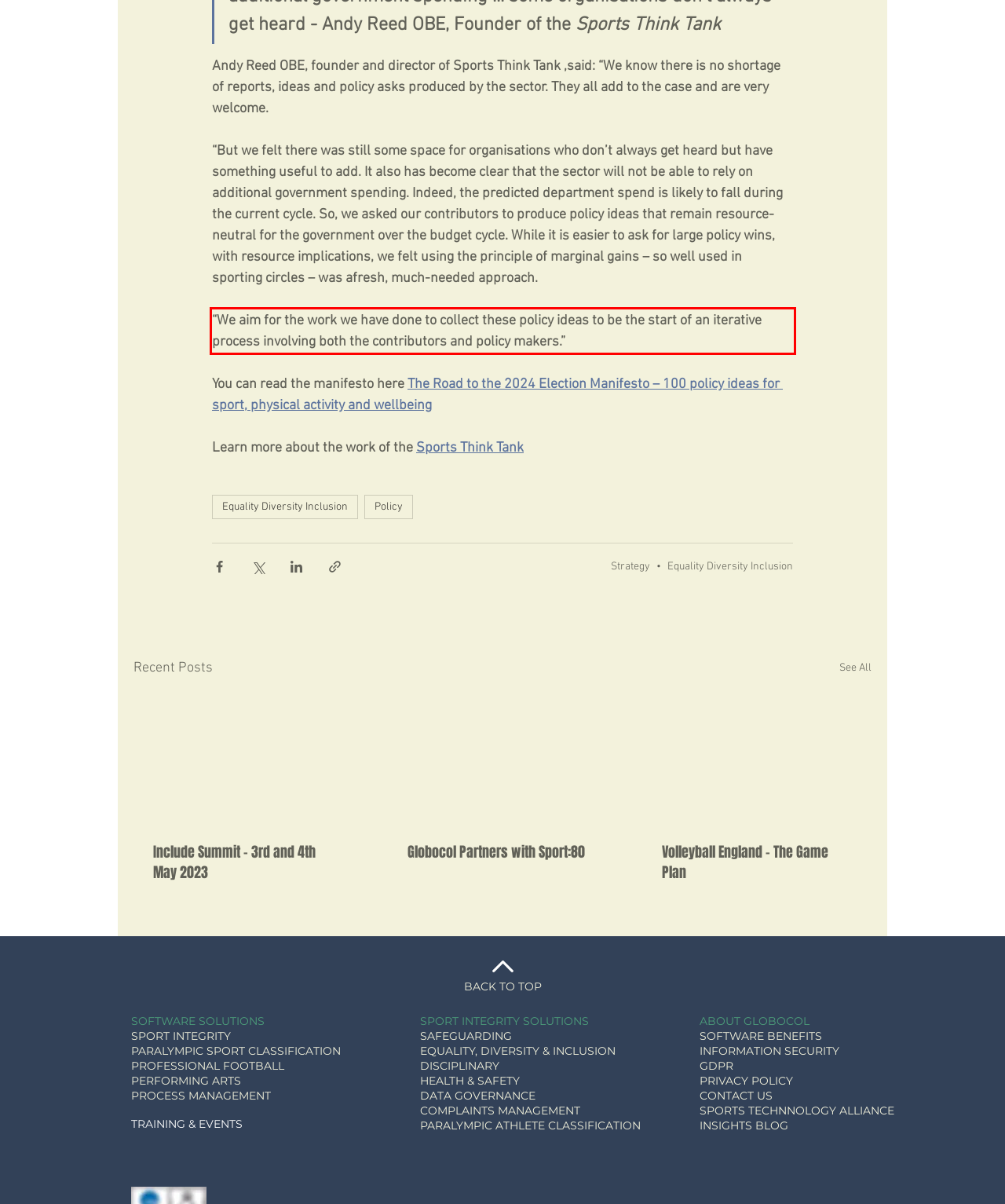Given a screenshot of a webpage with a red bounding box, please identify and retrieve the text inside the red rectangle.

“We aim for the work we have done to collect these policy ideas to be the start of an iterative process involving both the contributors and policy makers.”